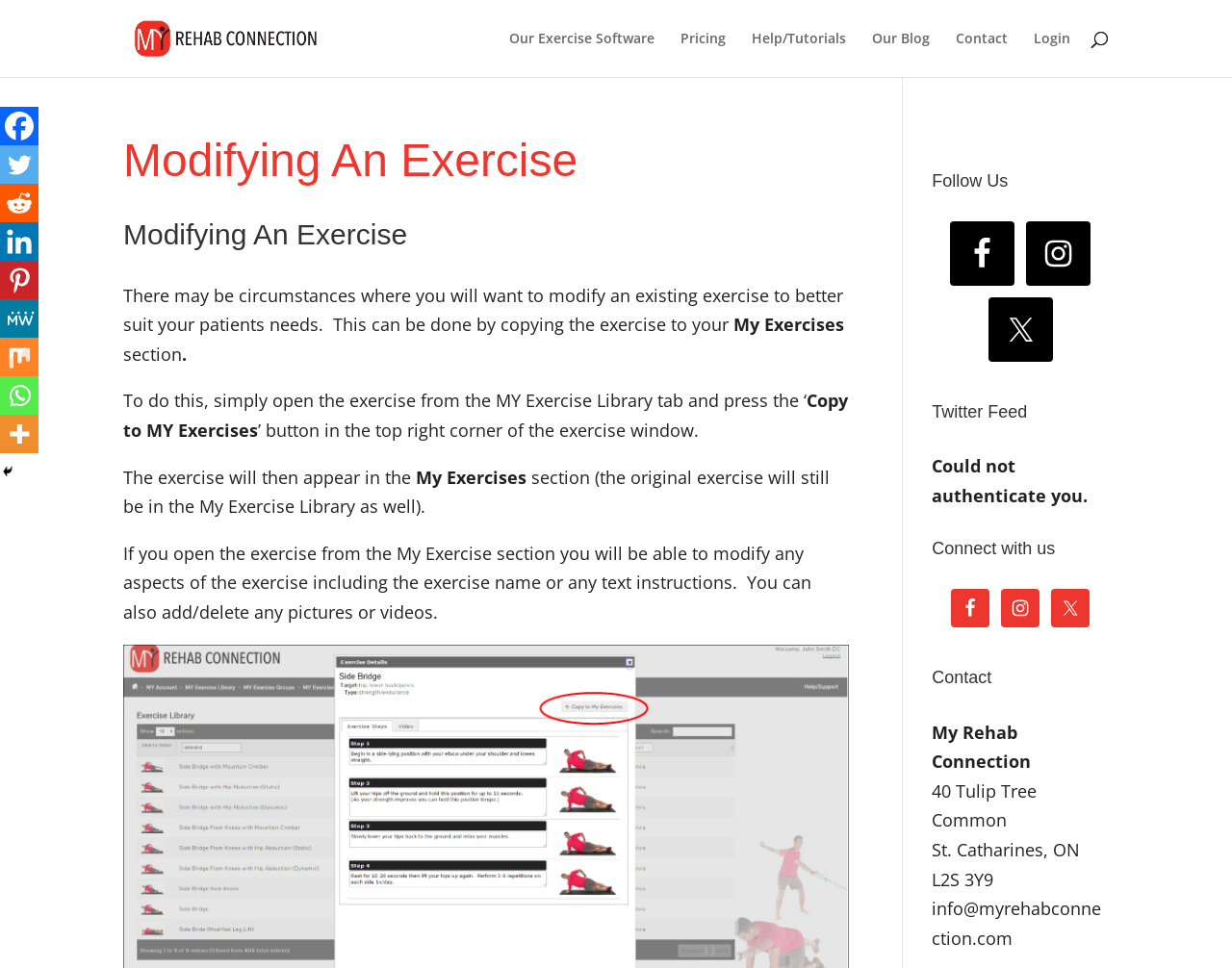Provide a comprehensive description of the webpage.

The webpage is titled "Modifying An Exercise" and is part of the "My Rehab Connection" website. At the top, there is a navigation bar with links to "Our Exercise Software", "Pricing", "Help/Tutorials", "Our Blog", "Contact", and "Login". Below the navigation bar, there is a search bar.

The main content of the page is divided into two sections. The left section has a heading "Modifying An Exercise" and provides instructions on how to modify an existing exercise to better suit a patient's needs. The text explains that this can be done by copying the exercise to the "My Exercises" section, where it can be edited. There are several paragraphs of text that provide more details on the process.

On the right side of the page, there is a section with a heading "Follow Us" that contains links to the website's social media profiles, including Facebook, Instagram, Twitter, and others. Below this section, there is a "Twitter Feed" section that displays a message indicating that the user could not be authenticated.

Further down the page, there is a section with a heading "Connect with us" that contains links to the website's social media profiles again. Below this section, there is a "Contact" section that displays the website's contact information, including address, phone number, and email.

Throughout the page, there are several images, including the website's logo and social media icons. The overall layout of the page is clean and easy to navigate, with clear headings and concise text.